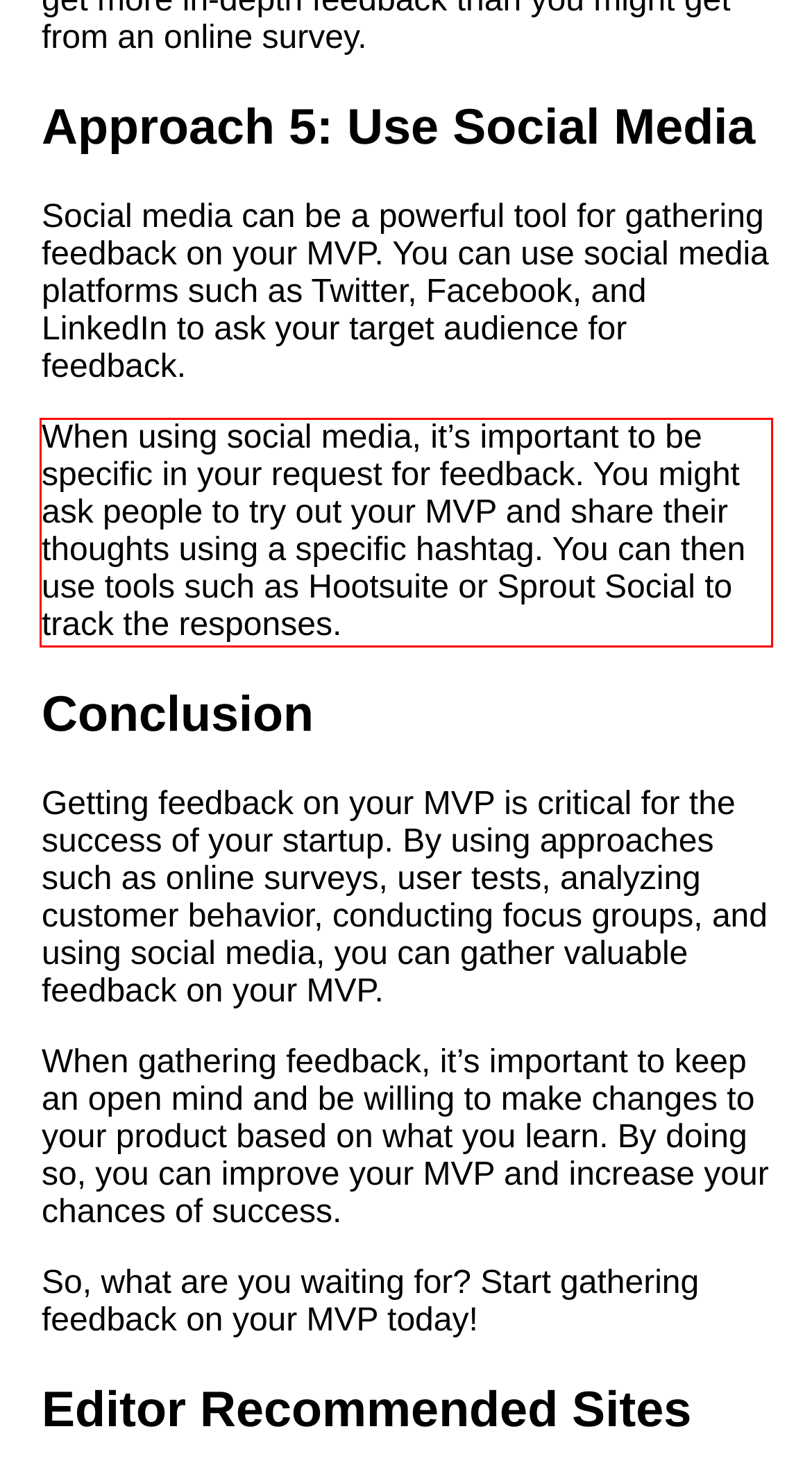Given a screenshot of a webpage containing a red rectangle bounding box, extract and provide the text content found within the red bounding box.

When using social media, it’s important to be specific in your request for feedback. You might ask people to try out your MVP and share their thoughts using a specific hashtag. You can then use tools such as Hootsuite or Sprout Social to track the responses.